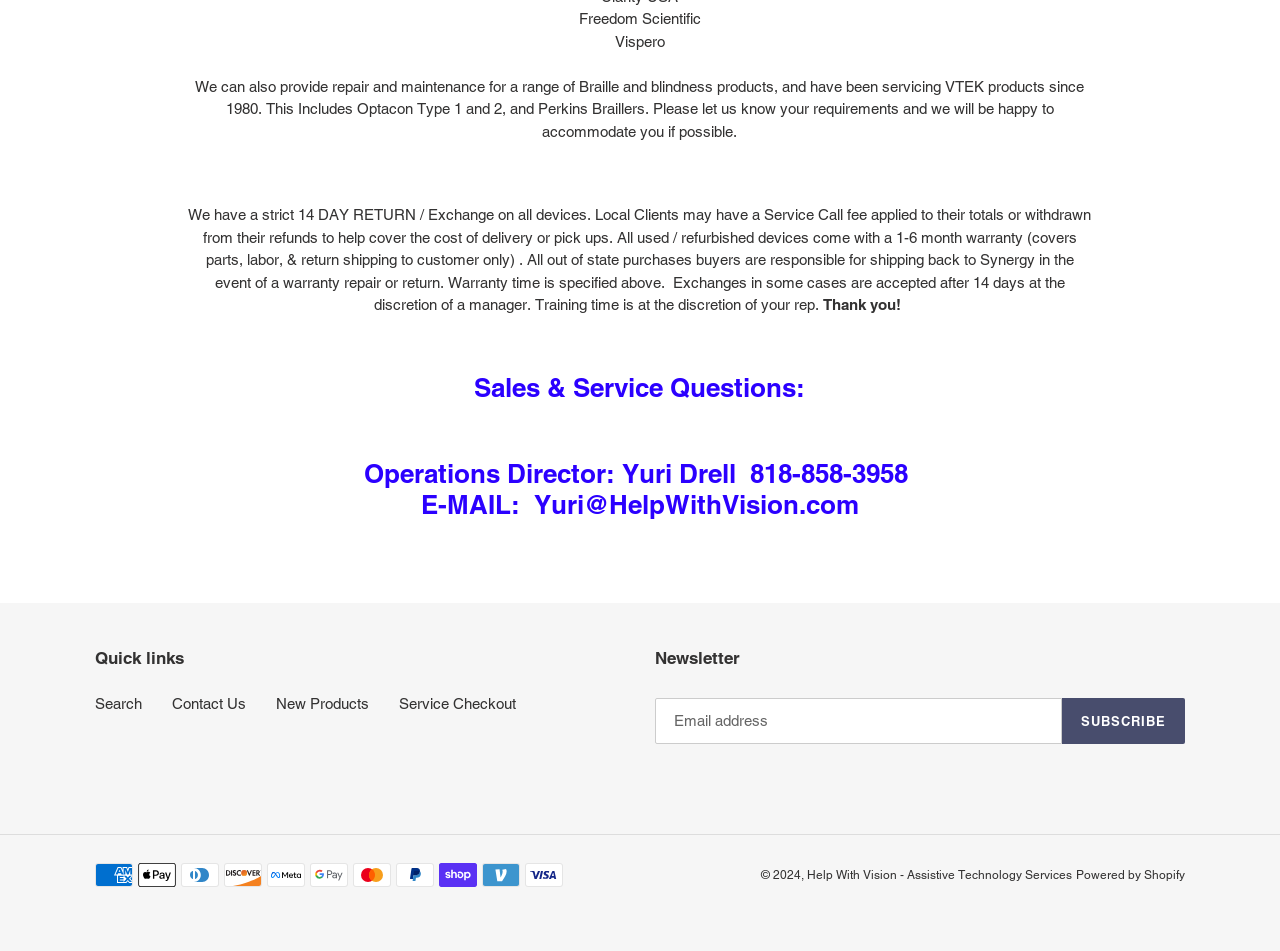Determine the bounding box coordinates of the clickable element to complete this instruction: "View new products". Provide the coordinates in the format of four float numbers between 0 and 1, [left, top, right, bottom].

[0.216, 0.731, 0.288, 0.749]